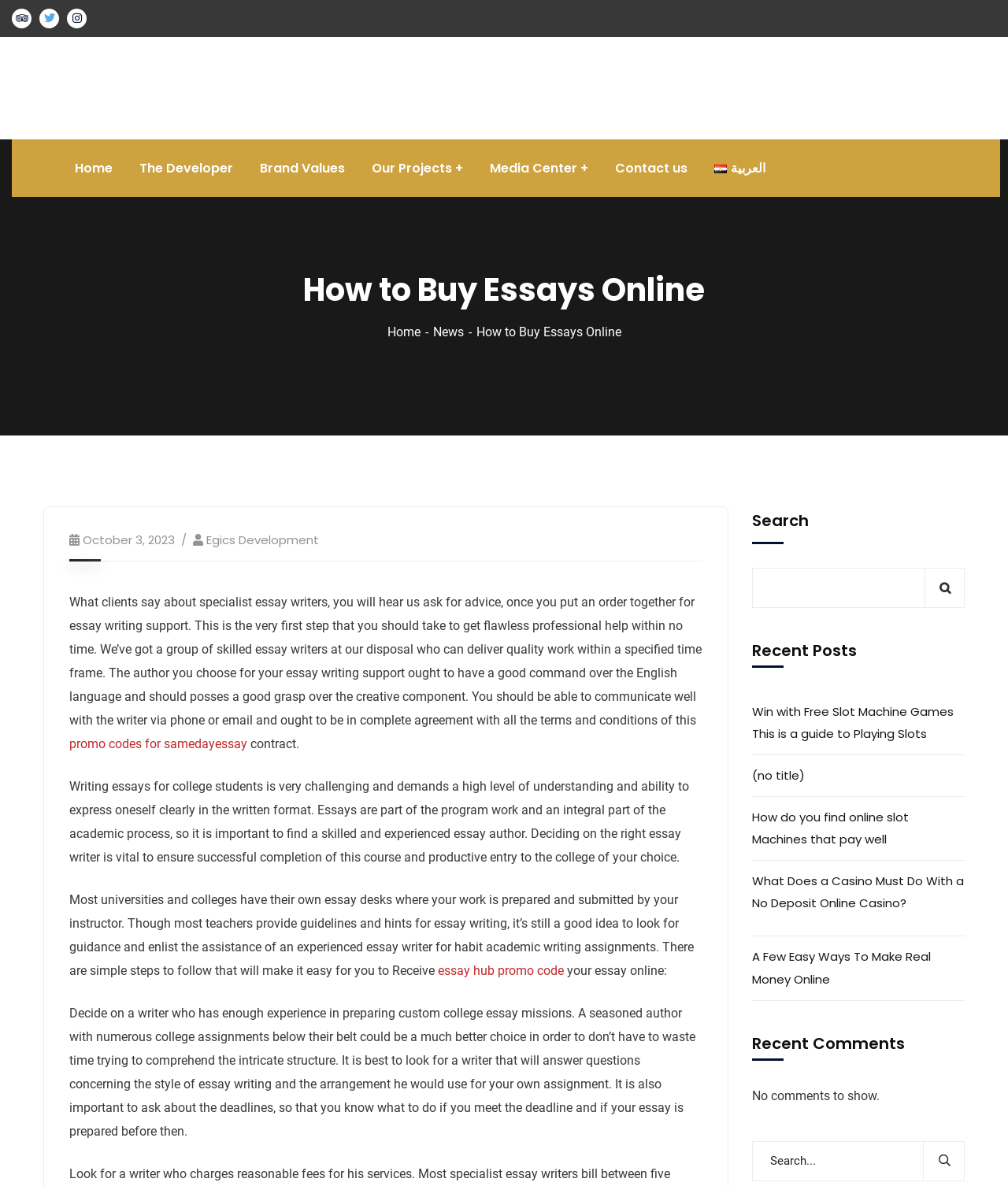Could you locate the bounding box coordinates for the section that should be clicked to accomplish this task: "Open the Facebook page".

None